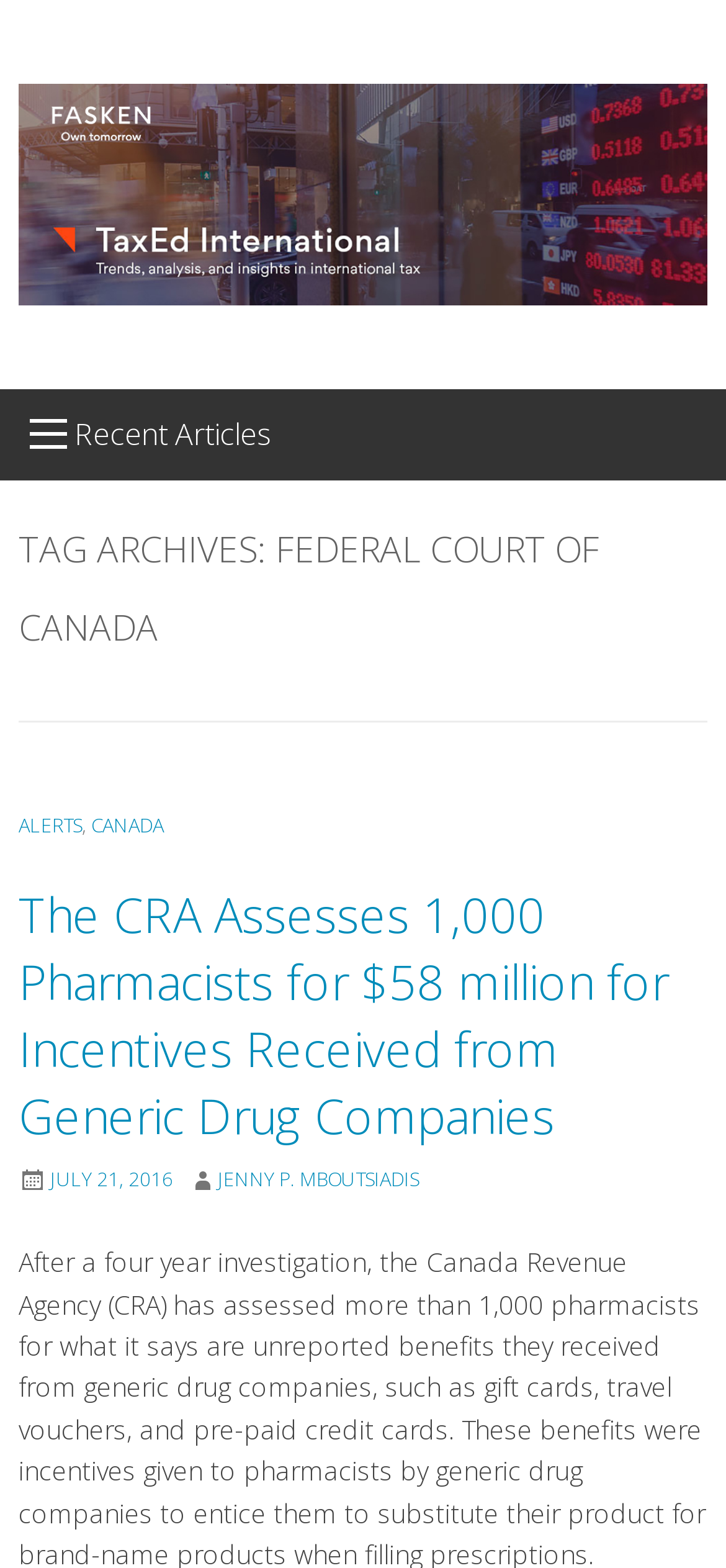Give a succinct answer to this question in a single word or phrase: 
Who is the author of the latest article?

JENNY P. MBOUTSIADIS